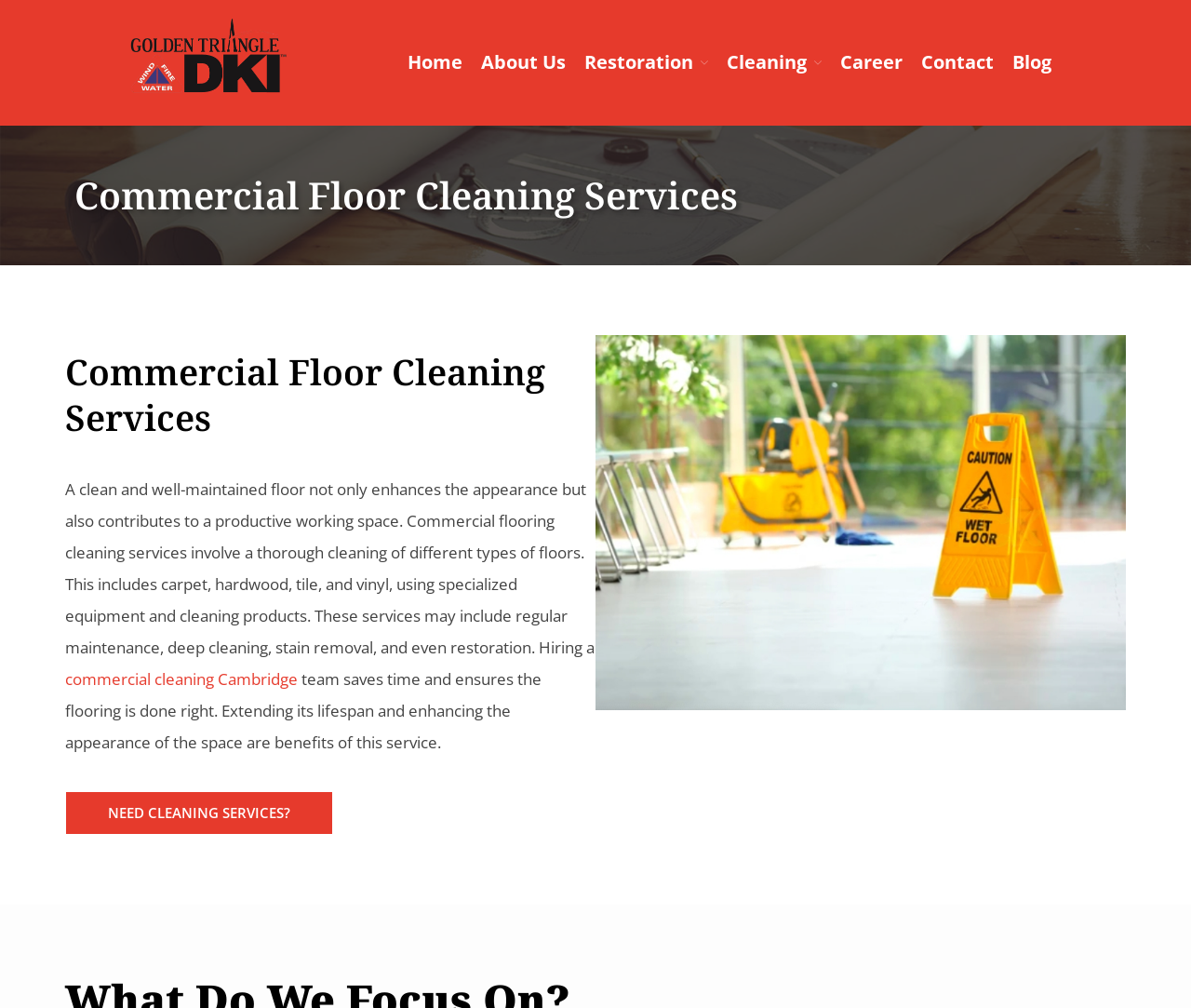Please identify the bounding box coordinates for the region that you need to click to follow this instruction: "Visit the Buffalo Beer Week website".

None